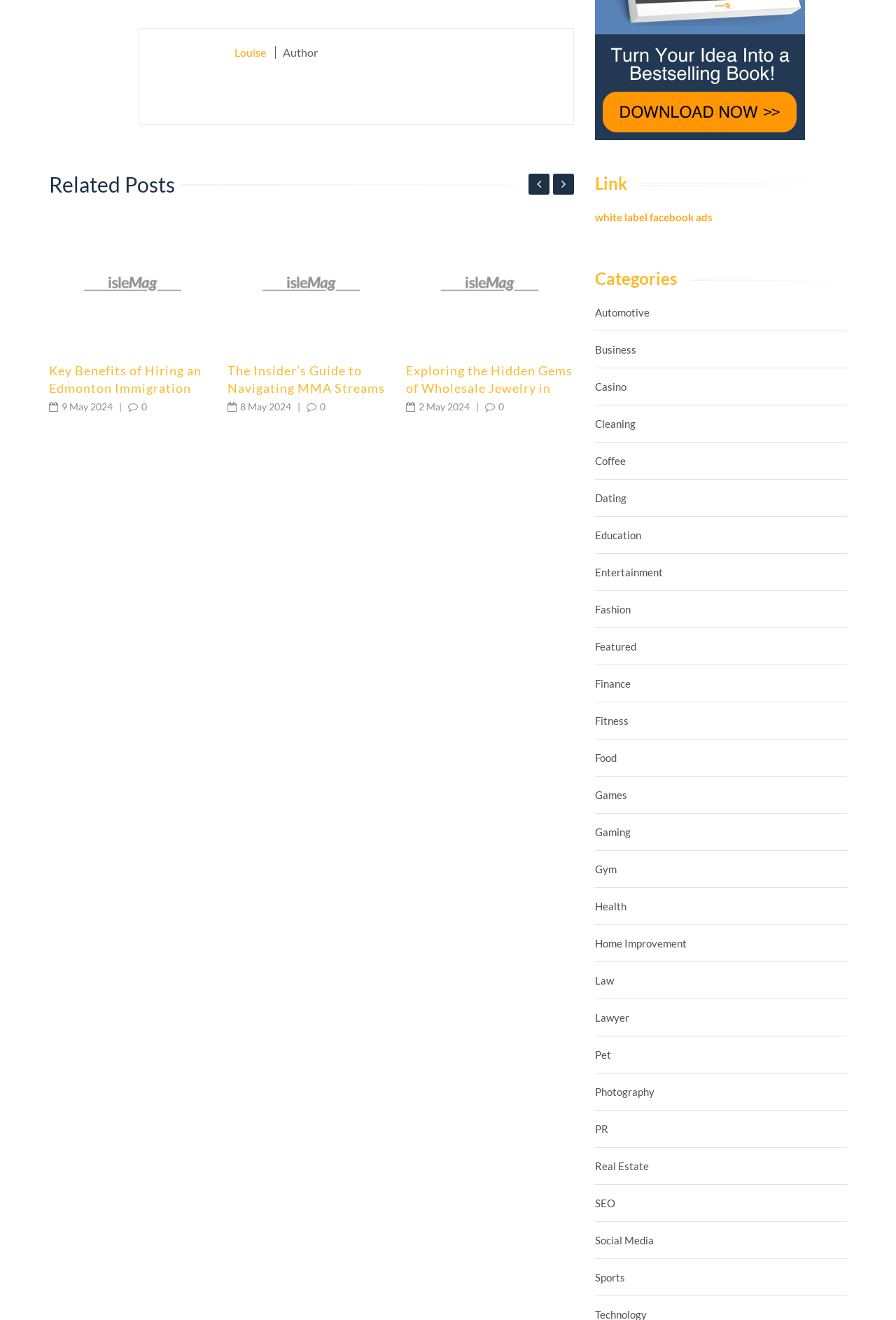Using the description: "Social Media", identify the bounding box of the corresponding UI element in the screenshot.

[0.664, 0.934, 0.73, 0.945]